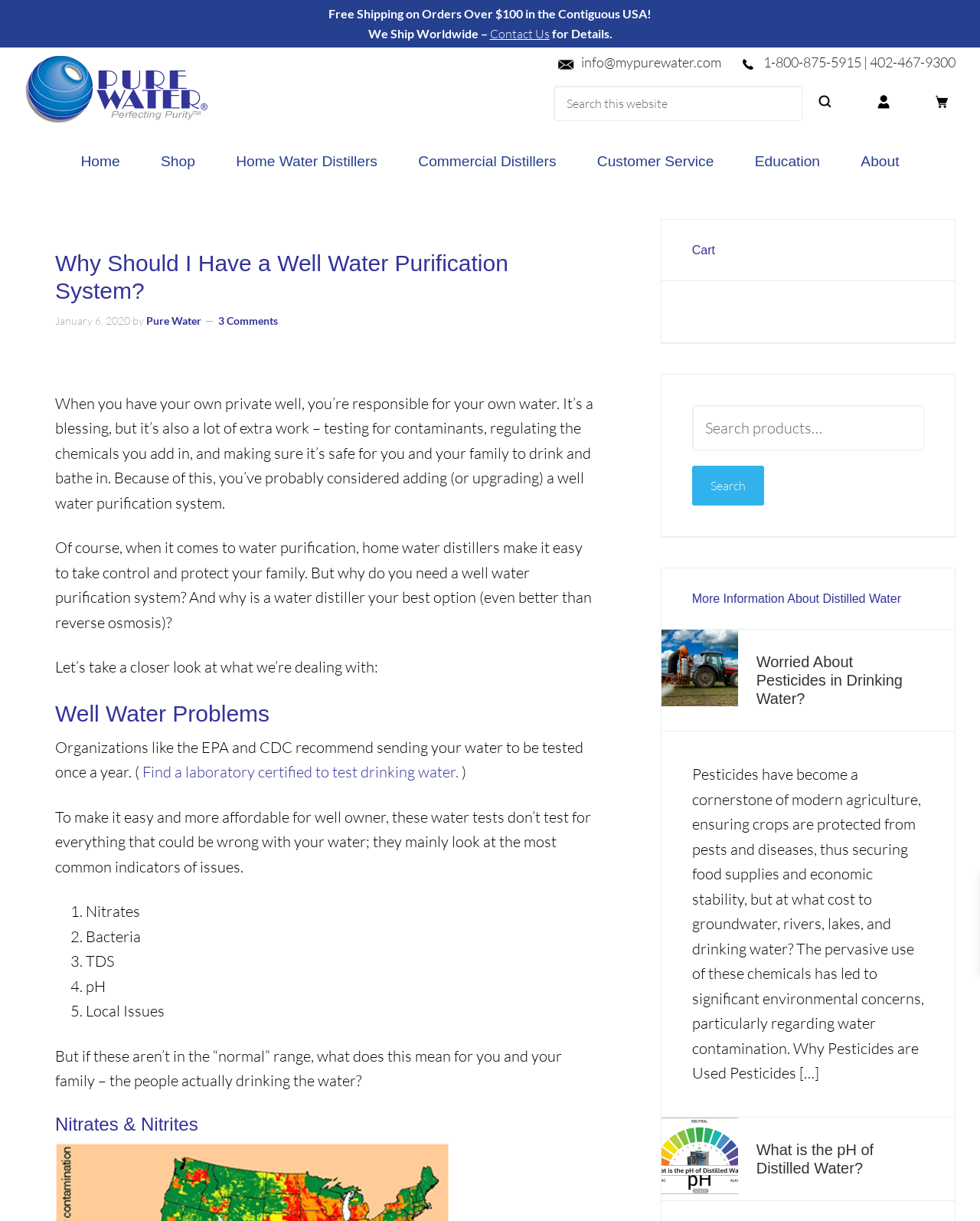Please identify the bounding box coordinates of the element I need to click to follow this instruction: "Contact Us".

[0.5, 0.021, 0.561, 0.034]